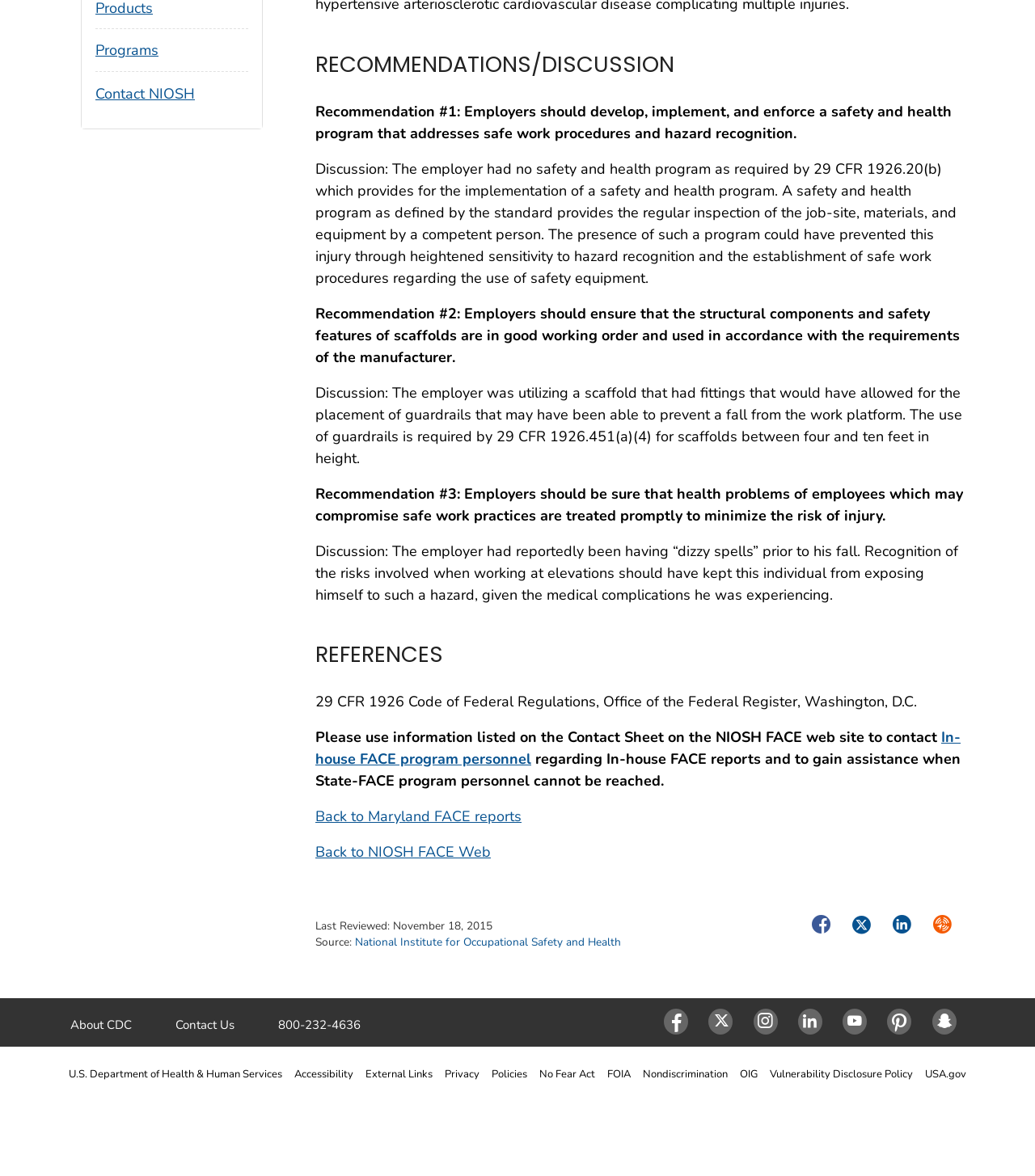Provide a brief response using a word or short phrase to this question:
What social media platforms are linked at the bottom of the webpage?

Facebook, Twitter, LinkedIn, Syndicate